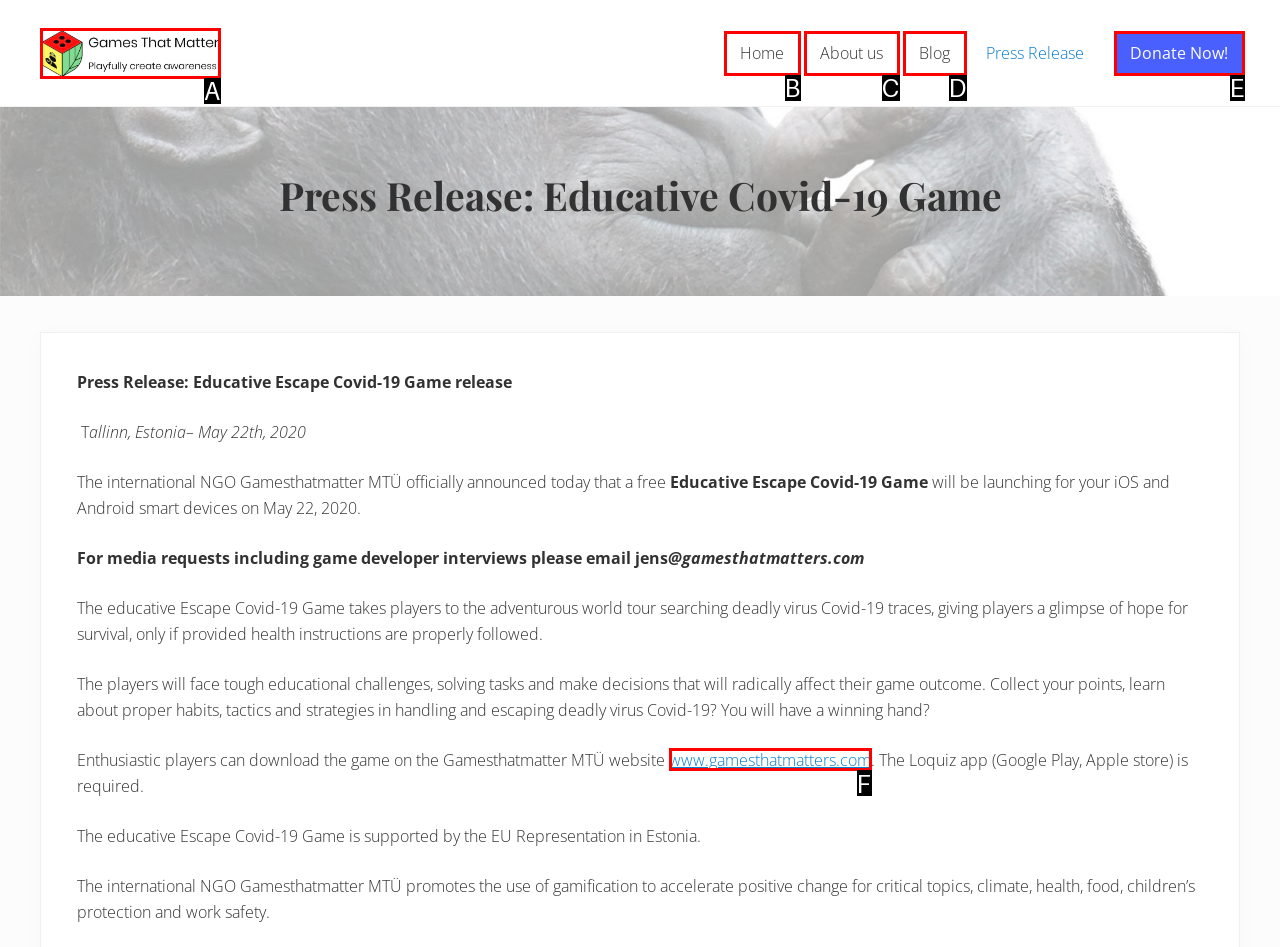Which option aligns with the description: alt="Games that Matter"? Respond by selecting the correct letter.

A